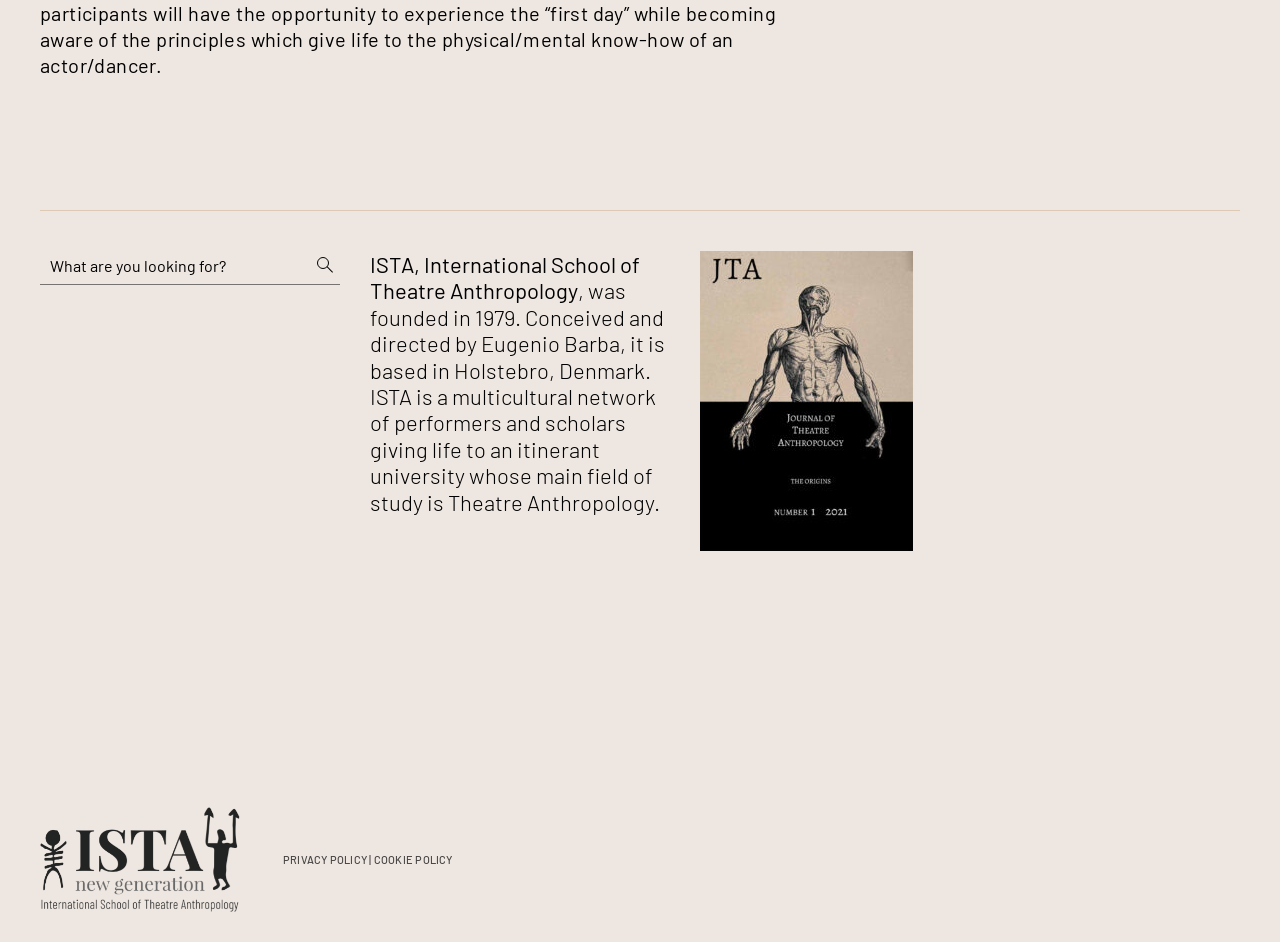What is the main field of study of ISTA? Based on the image, give a response in one word or a short phrase.

Theatre Anthropology